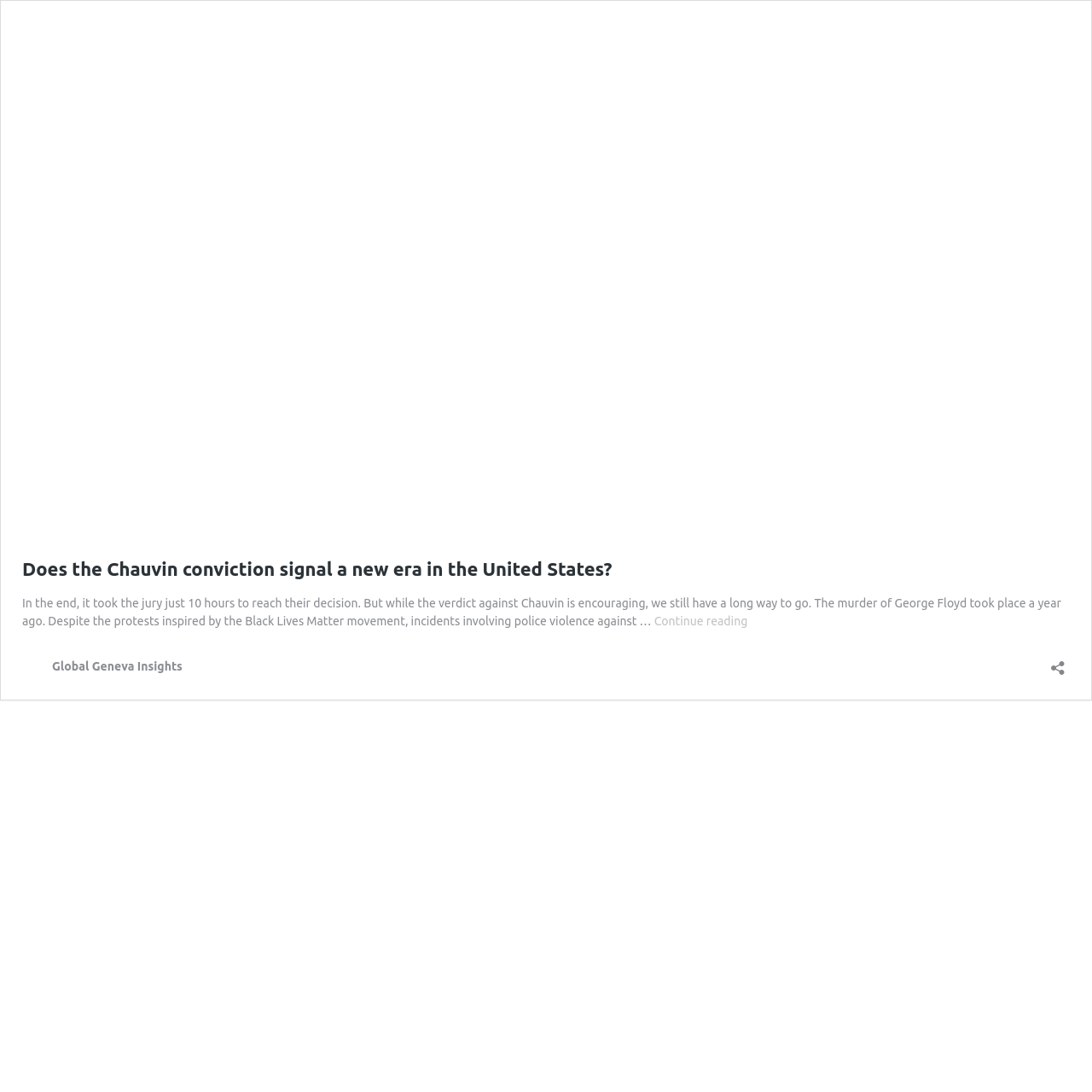What is the name of the organization? Refer to the image and provide a one-word or short phrase answer.

Global Geneva Insights